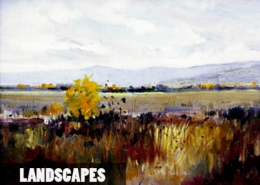Please answer the following question using a single word or phrase: What is the theme of the artwork collection?

Landscapes